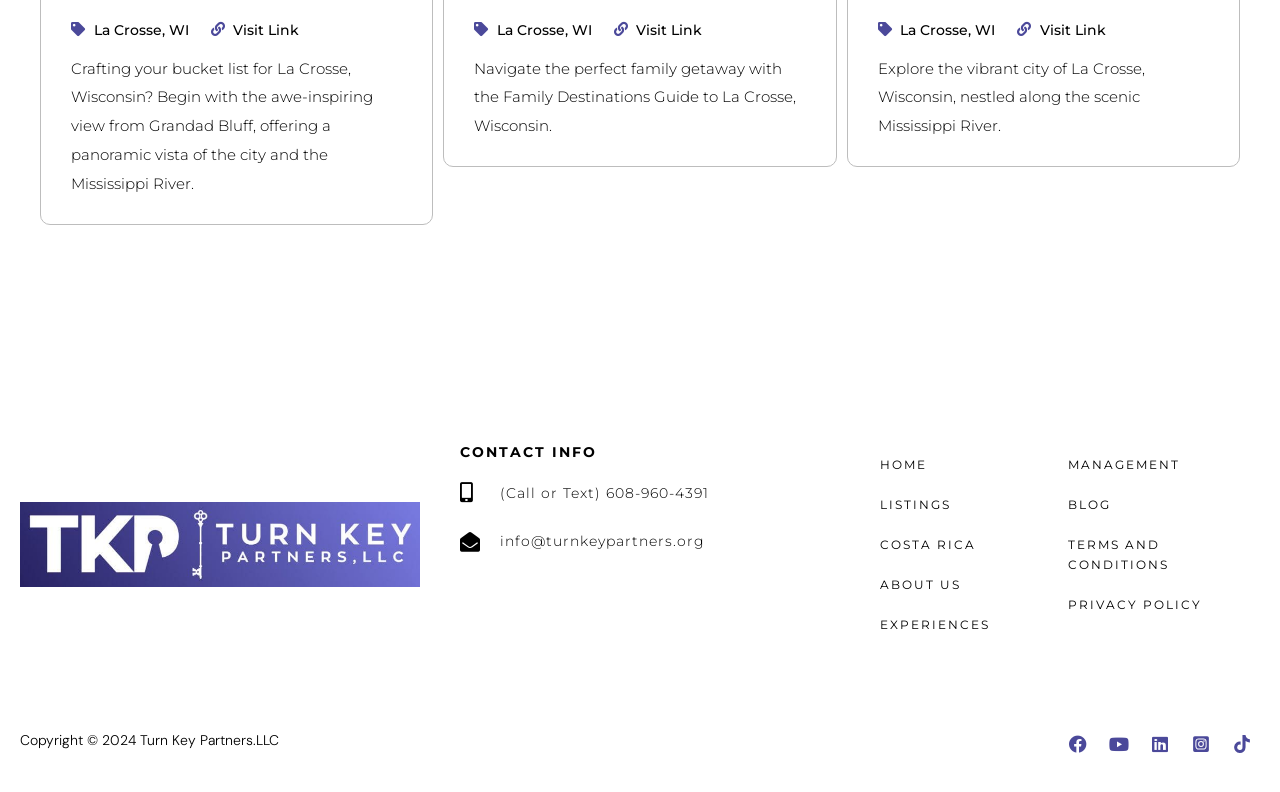What is the name of the organization mentioned on the webpage?
Offer a detailed and full explanation in response to the question.

The organization's name is mentioned in the copyright information at the bottom of the webpage, 'Copyright © 2024 Turn Key Partners.LLC'.